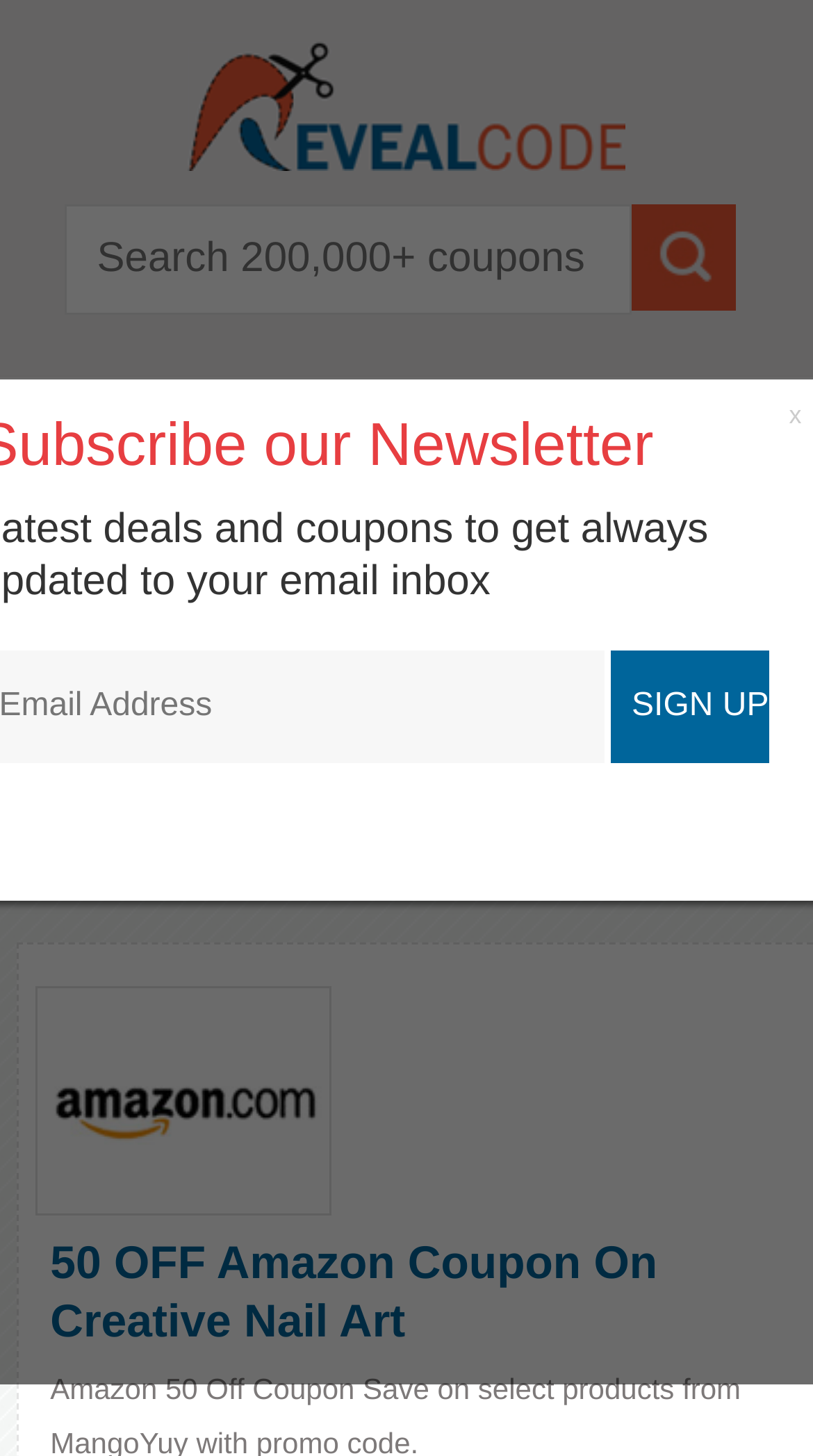Generate the title text from the webpage.

Best Coupons And Promo Codes 2024